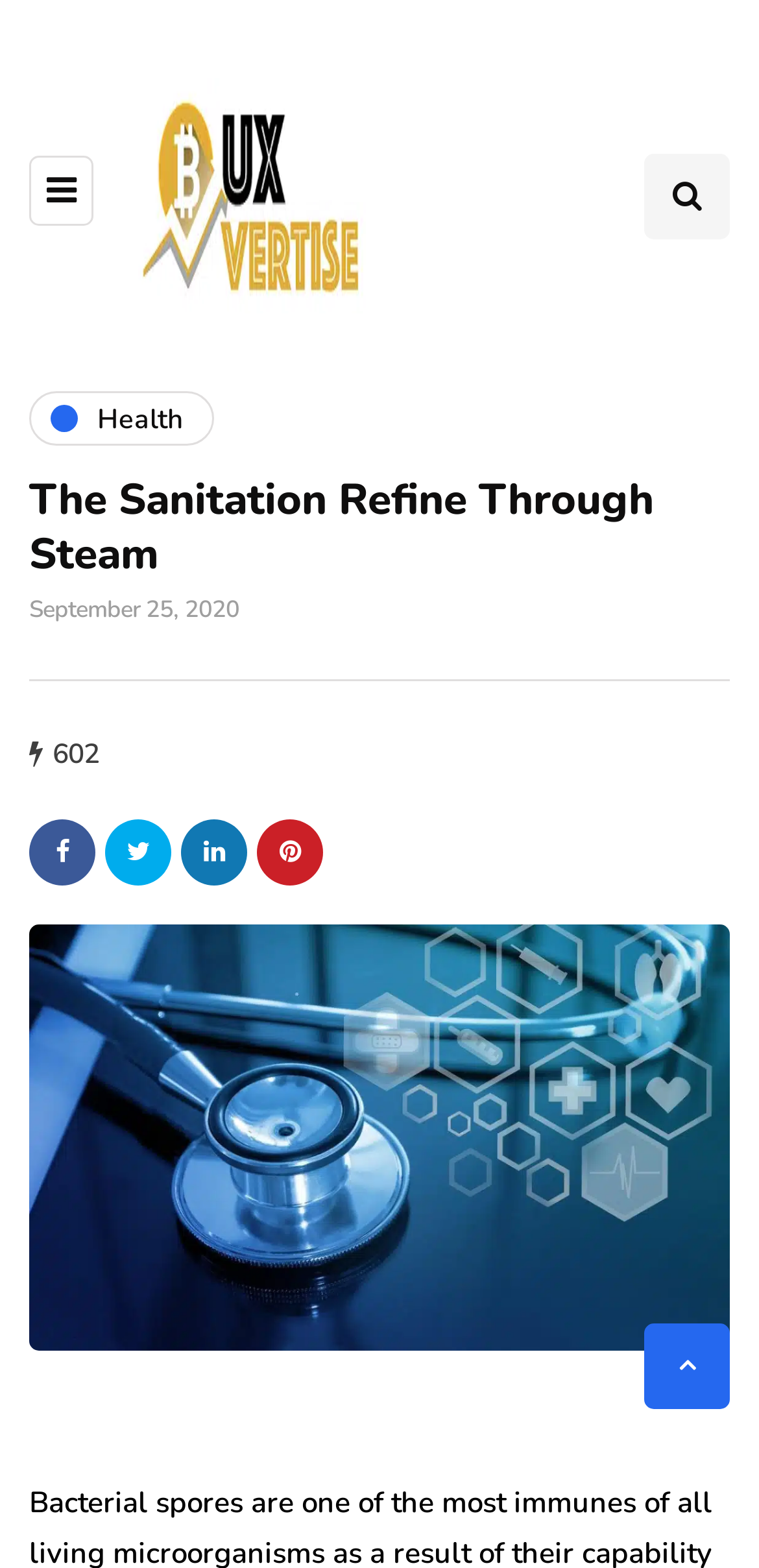Respond with a single word or phrase for the following question: 
What is the date of the article?

September 25, 2020